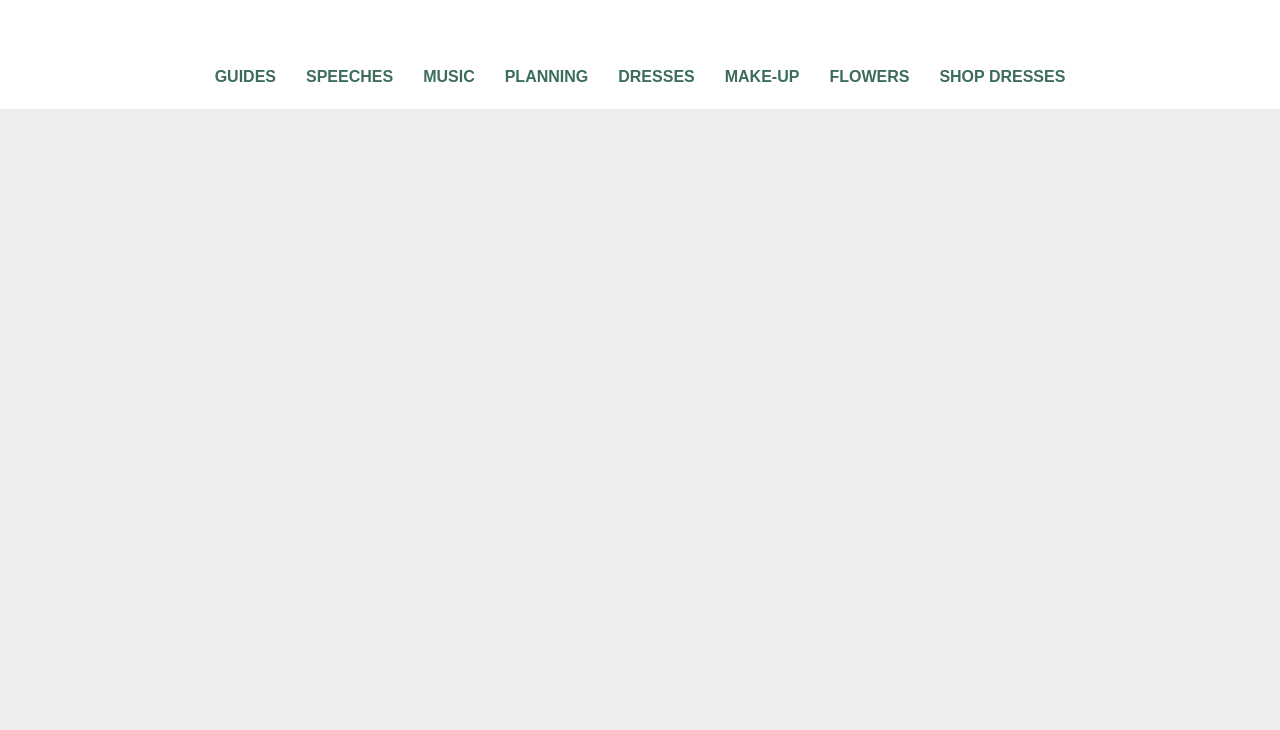How many links are there in the navigation menu?
Answer with a single word or phrase by referring to the visual content.

8